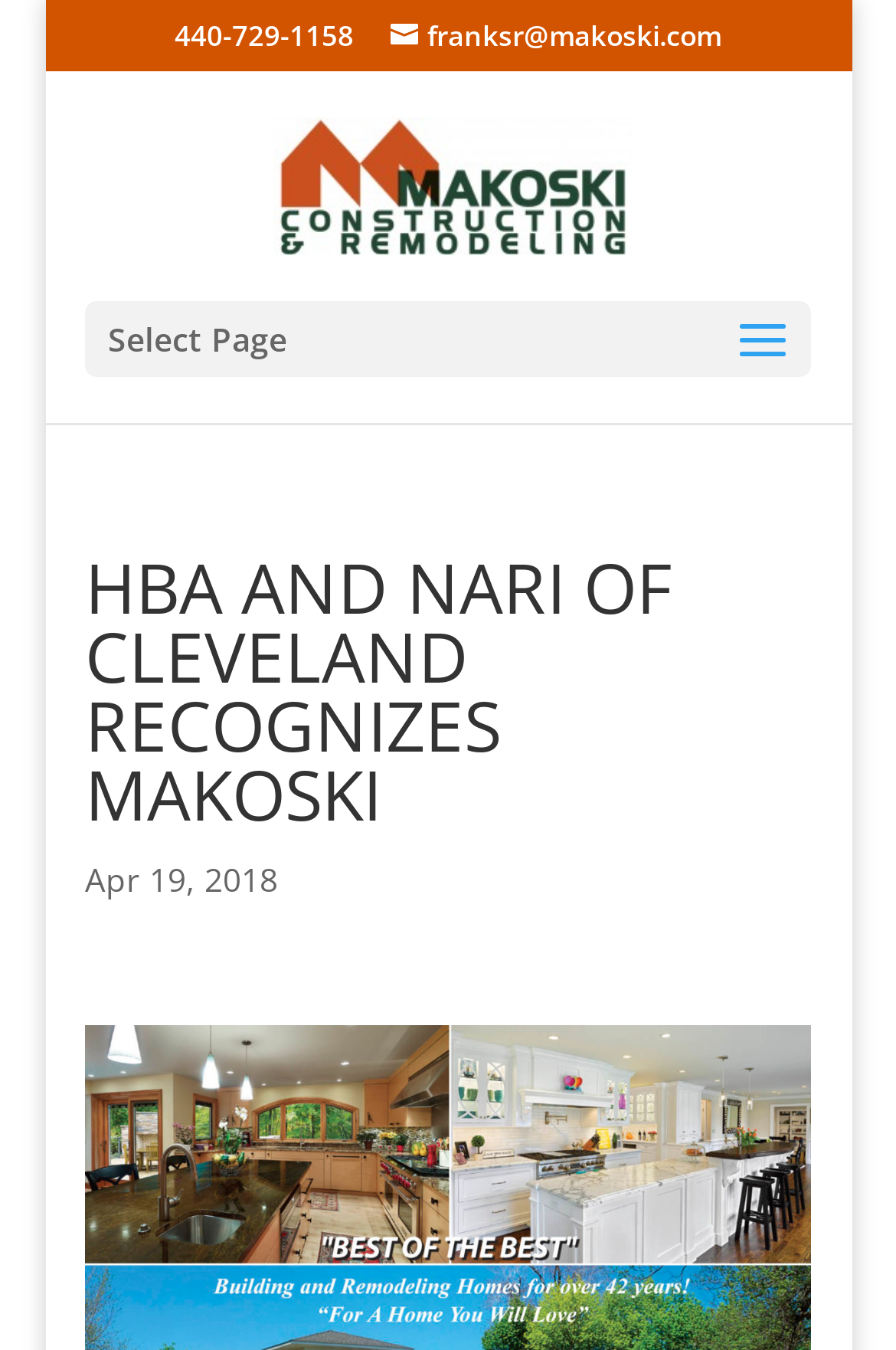Create an elaborate caption that covers all aspects of the webpage.

The webpage appears to be about Makoski Construction and Remodeling, with a focus on recognition from the HBA and NARI of Cleveland. At the top left of the page, there is a phone number, 440-729-1158, and an email address, franksr@makoski.com, which is likely a contact method for the company. 

To the right of the contact information, there is a link to Makoski Construction, accompanied by an image with the same name. This link and image are positioned near the top of the page, indicating its importance.

Below the contact information and the Makoski Construction link, there is a dropdown menu labeled "Select Page". This menu is positioned near the top center of the page.

The main content of the page is a heading that reads "HBA AND NARI OF CLEVELAND RECOGNIZES MAKOSKI", which takes up a significant portion of the page. This heading is centered and positioned roughly in the middle of the page.

Below the heading, there is a date, "Apr 19, 2018", which is likely related to the recognition mentioned in the heading. This date is positioned near the bottom left of the page.